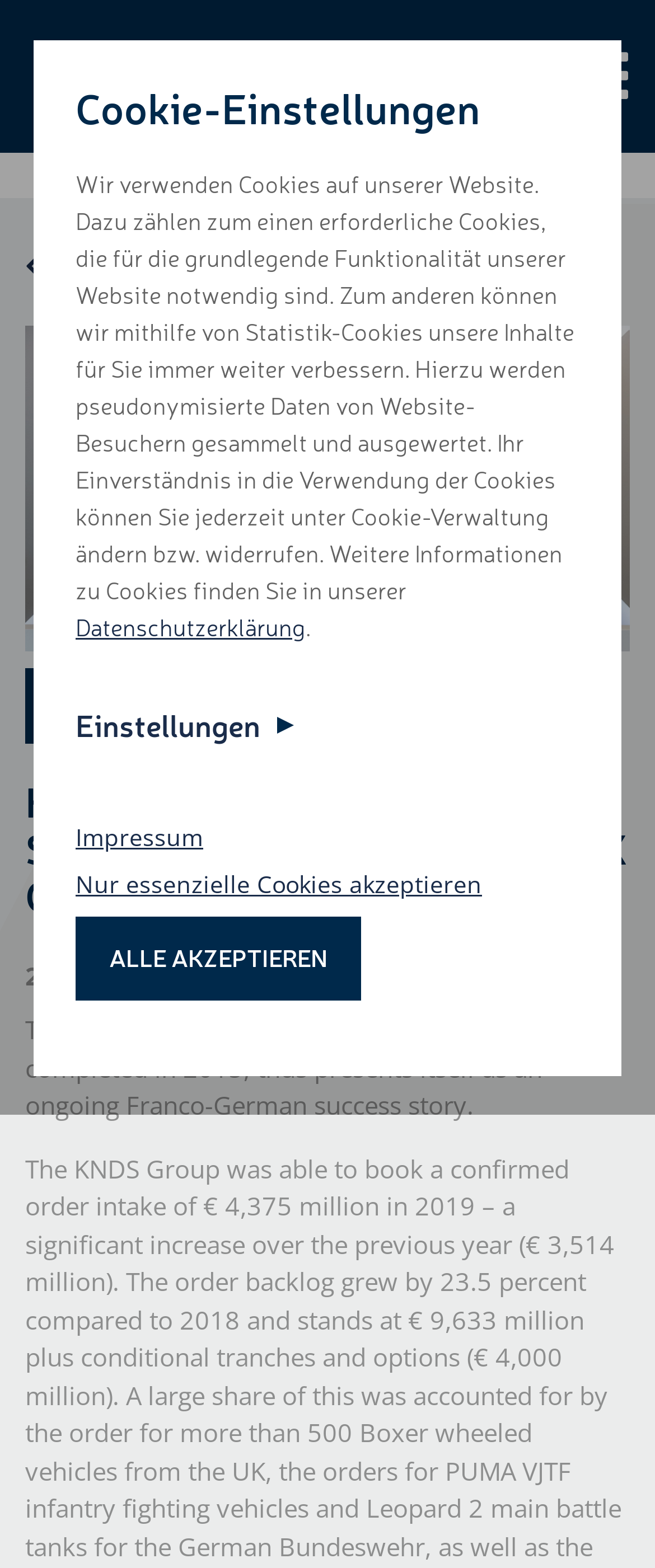Please reply to the following question using a single word or phrase: 
What type of systems are mentioned on the webpage?

Defense systems